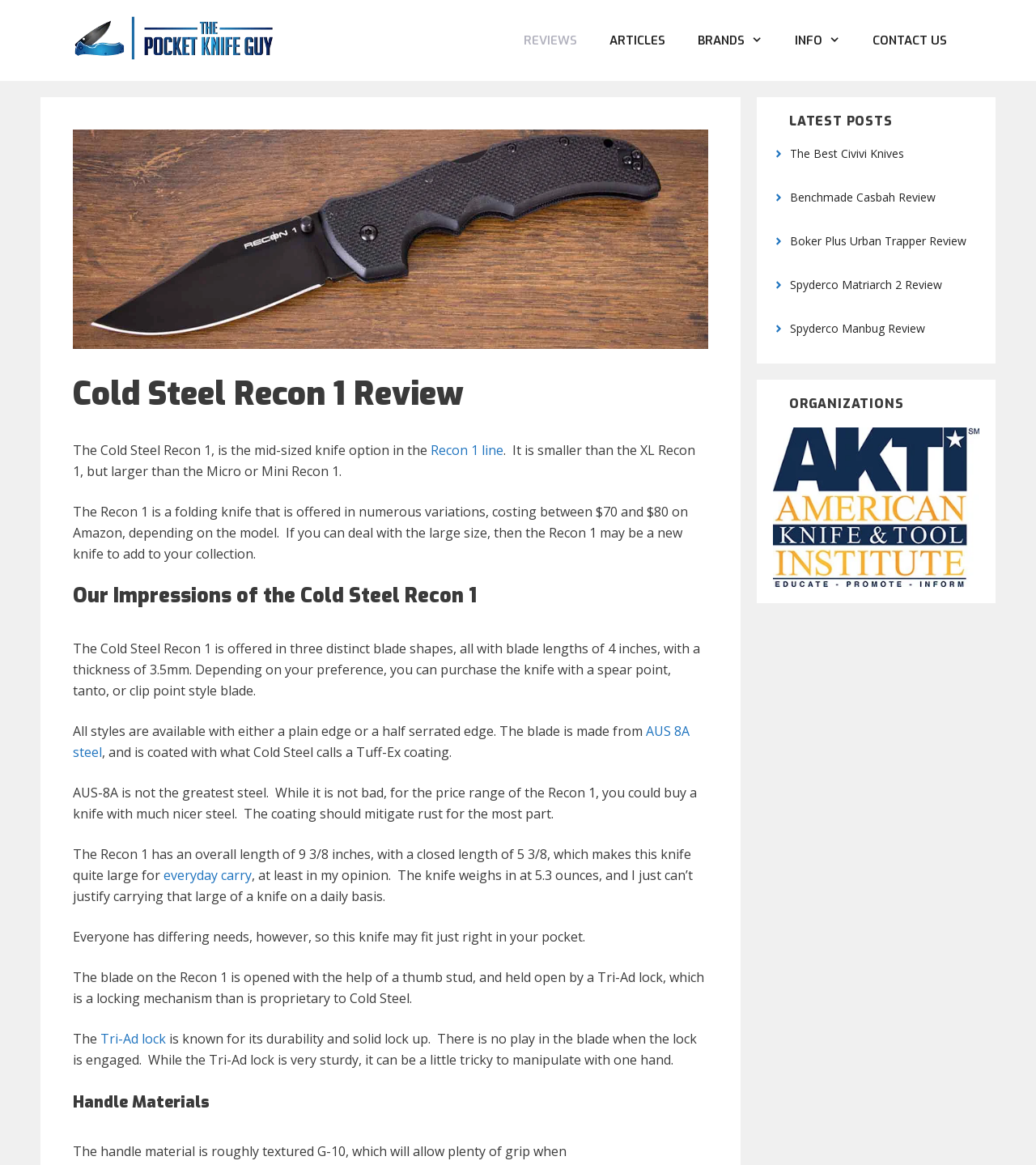Locate the primary heading on the webpage and return its text.

Cold Steel Recon 1 Review